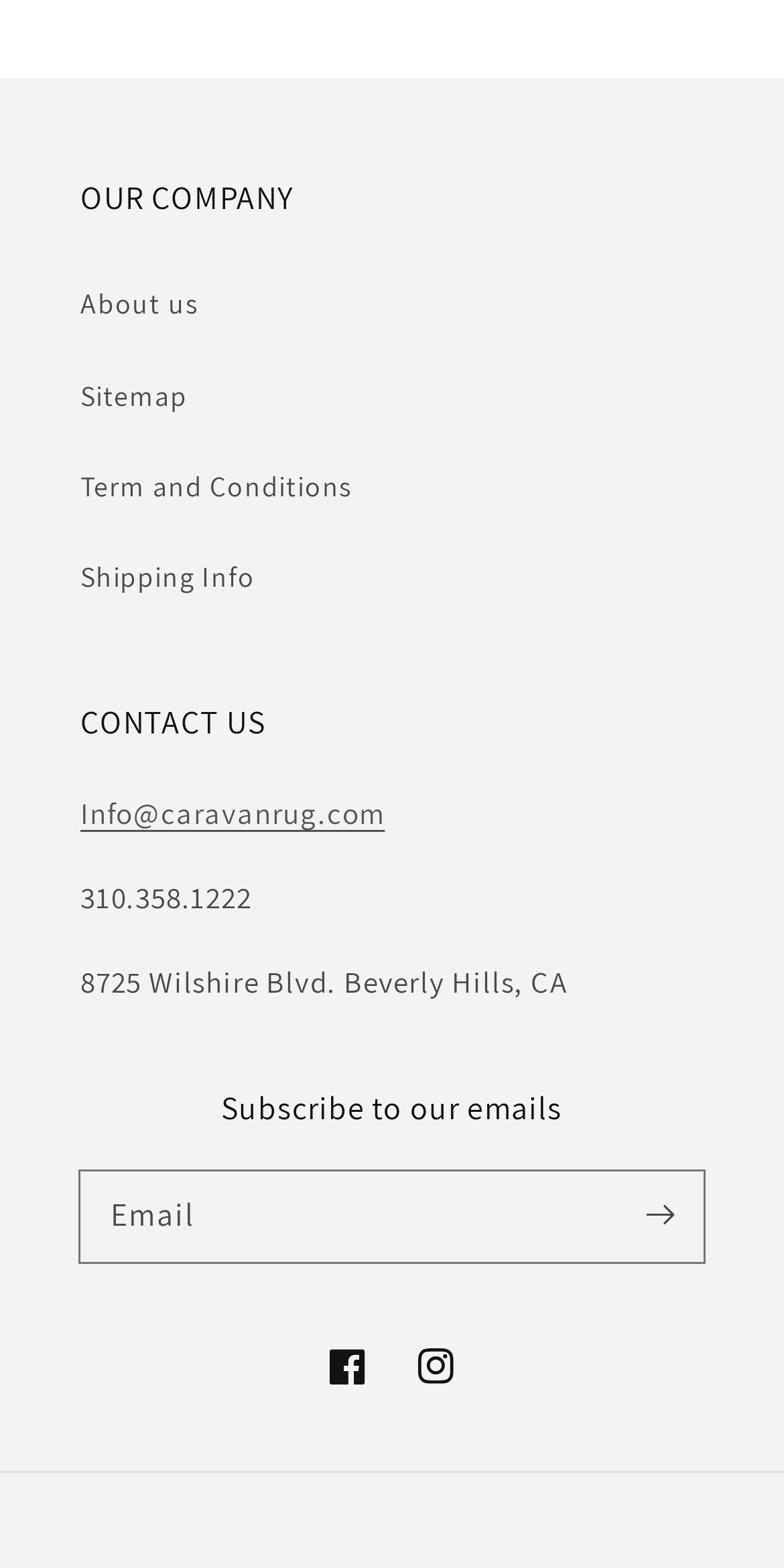Indicate the bounding box coordinates of the element that must be clicked to execute the instruction: "Subscribe to newsletter". The coordinates should be given as four float numbers between 0 and 1, i.e., [left, top, right, bottom].

[0.785, 0.747, 0.897, 0.803]